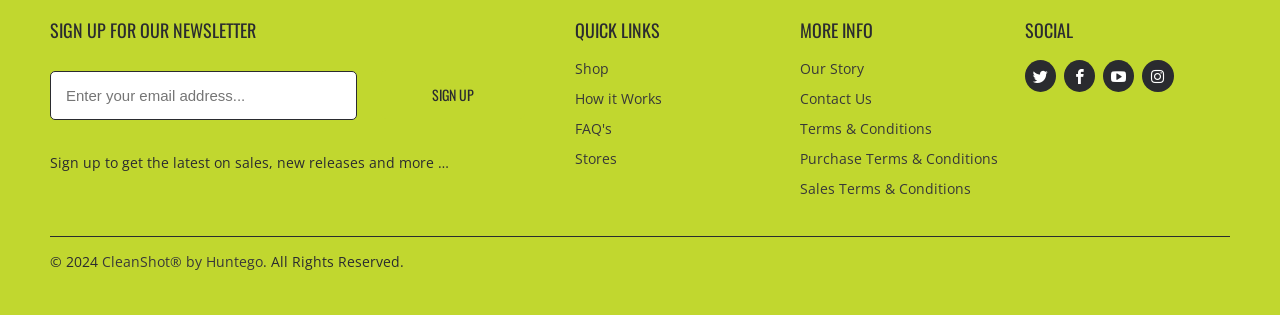What is the purpose of the 'Sign Up' button?
Based on the image, answer the question in a detailed manner.

The 'Sign Up' button is located next to the textbox for entering email addresses, and the surrounding text mentions getting the latest on sales, new releases, and more, suggesting that the button is used to subscribe to a newsletter.